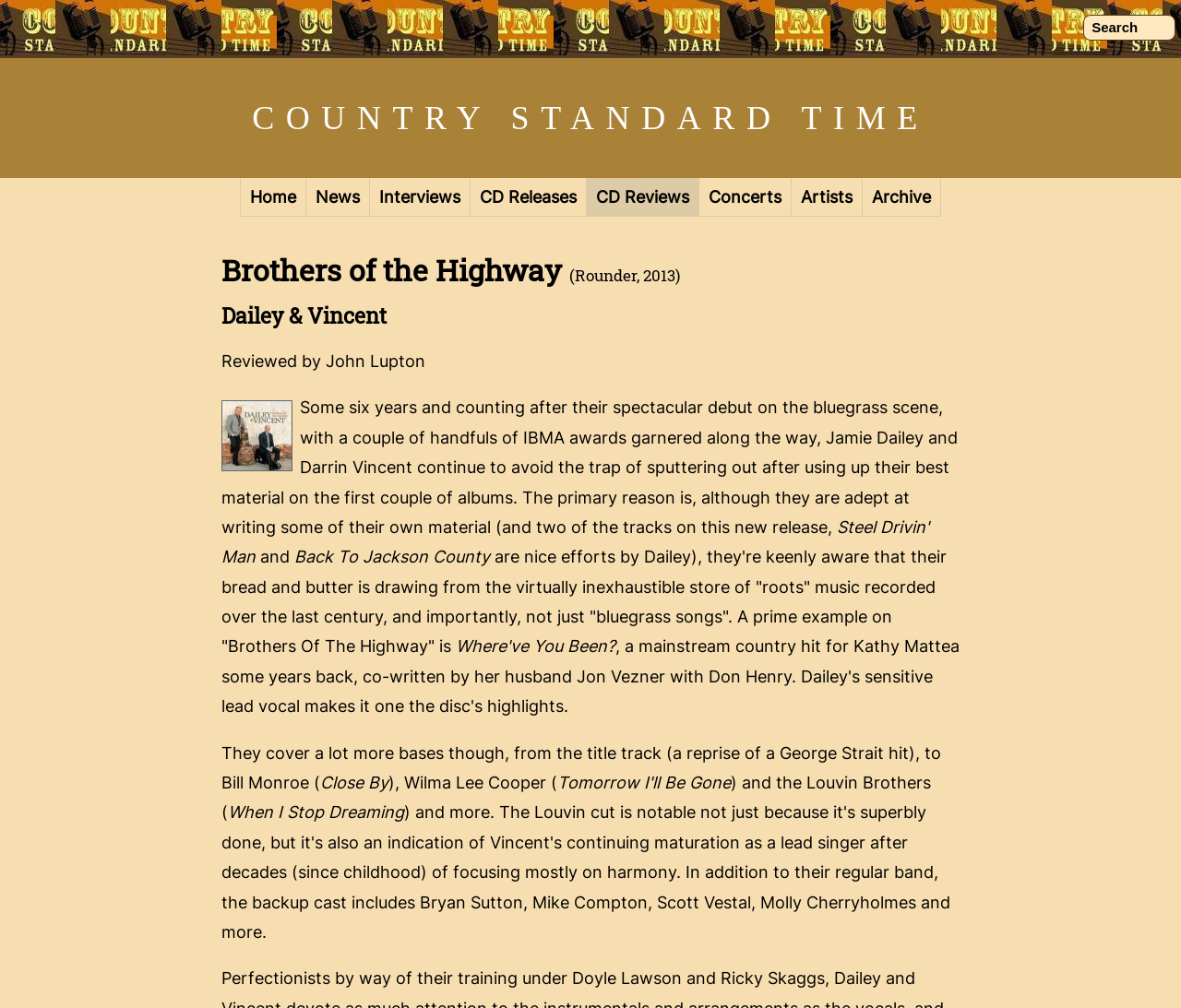Identify the bounding box coordinates for the element you need to click to achieve the following task: "Visit Home page". The coordinates must be four float values ranging from 0 to 1, formatted as [left, top, right, bottom].

[0.203, 0.177, 0.259, 0.215]